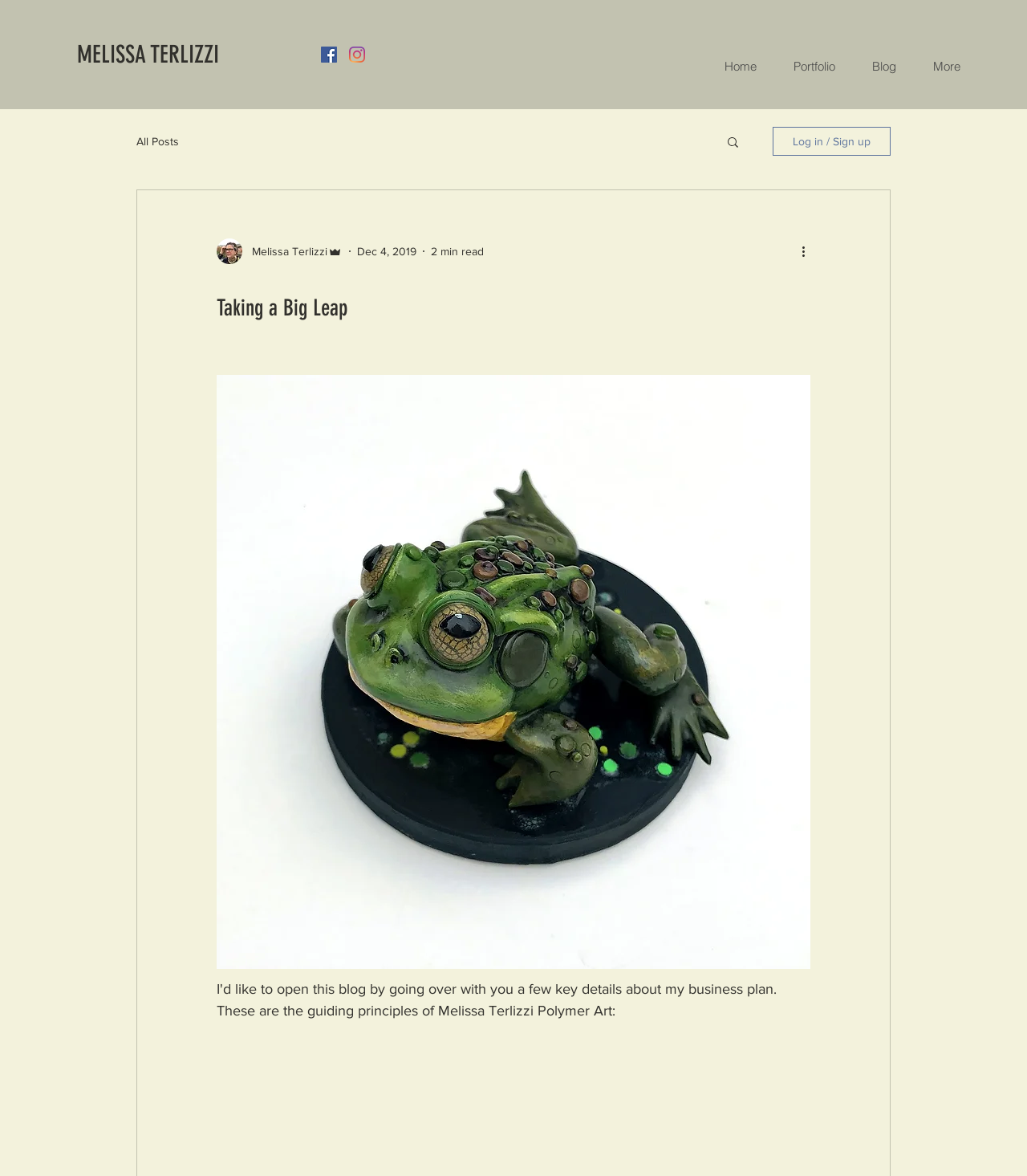Please specify the bounding box coordinates in the format (top-left x, top-left y, bottom-right x, bottom-right y), with all values as floating point numbers between 0 and 1. Identify the bounding box of the UI element described by: aria-label="More actions"

[0.778, 0.205, 0.797, 0.222]